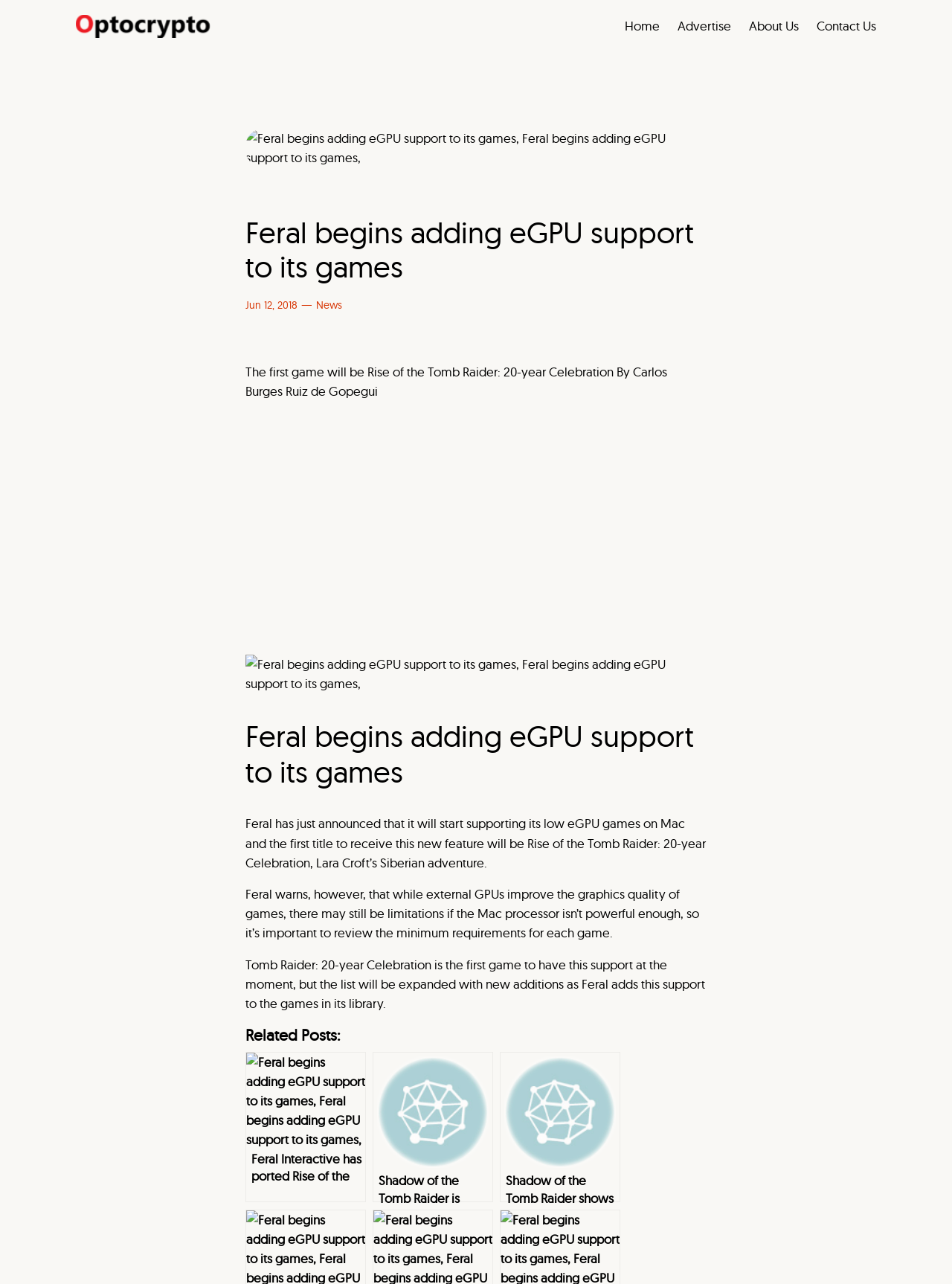Please find the bounding box coordinates in the format (top-left x, top-left y, bottom-right x, bottom-right y) for the given element description. Ensure the coordinates are floating point numbers between 0 and 1. Description: Home

[0.656, 0.013, 0.693, 0.028]